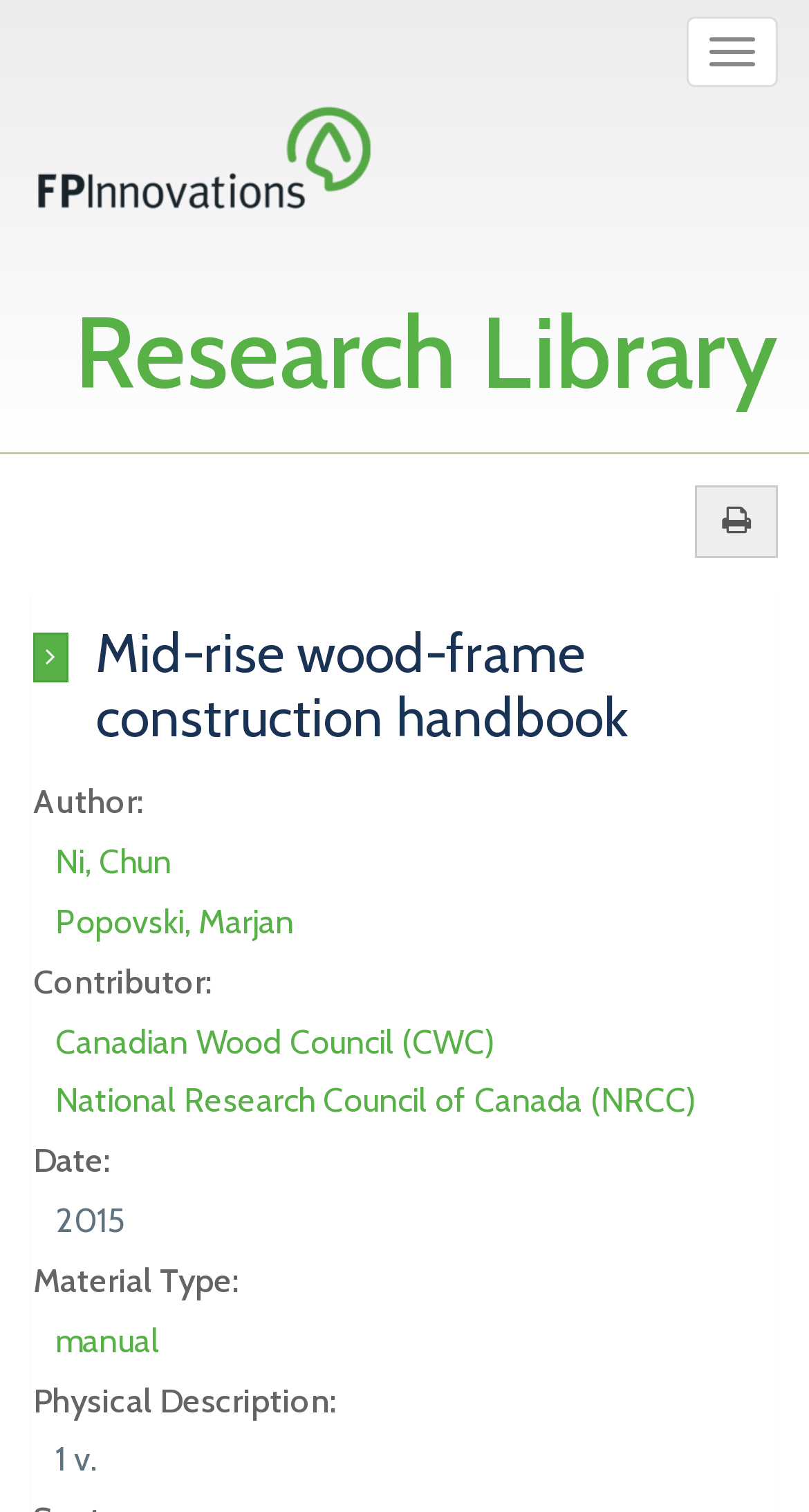Please locate the bounding box coordinates of the element that should be clicked to complete the given instruction: "Explore the Western Ghats".

None